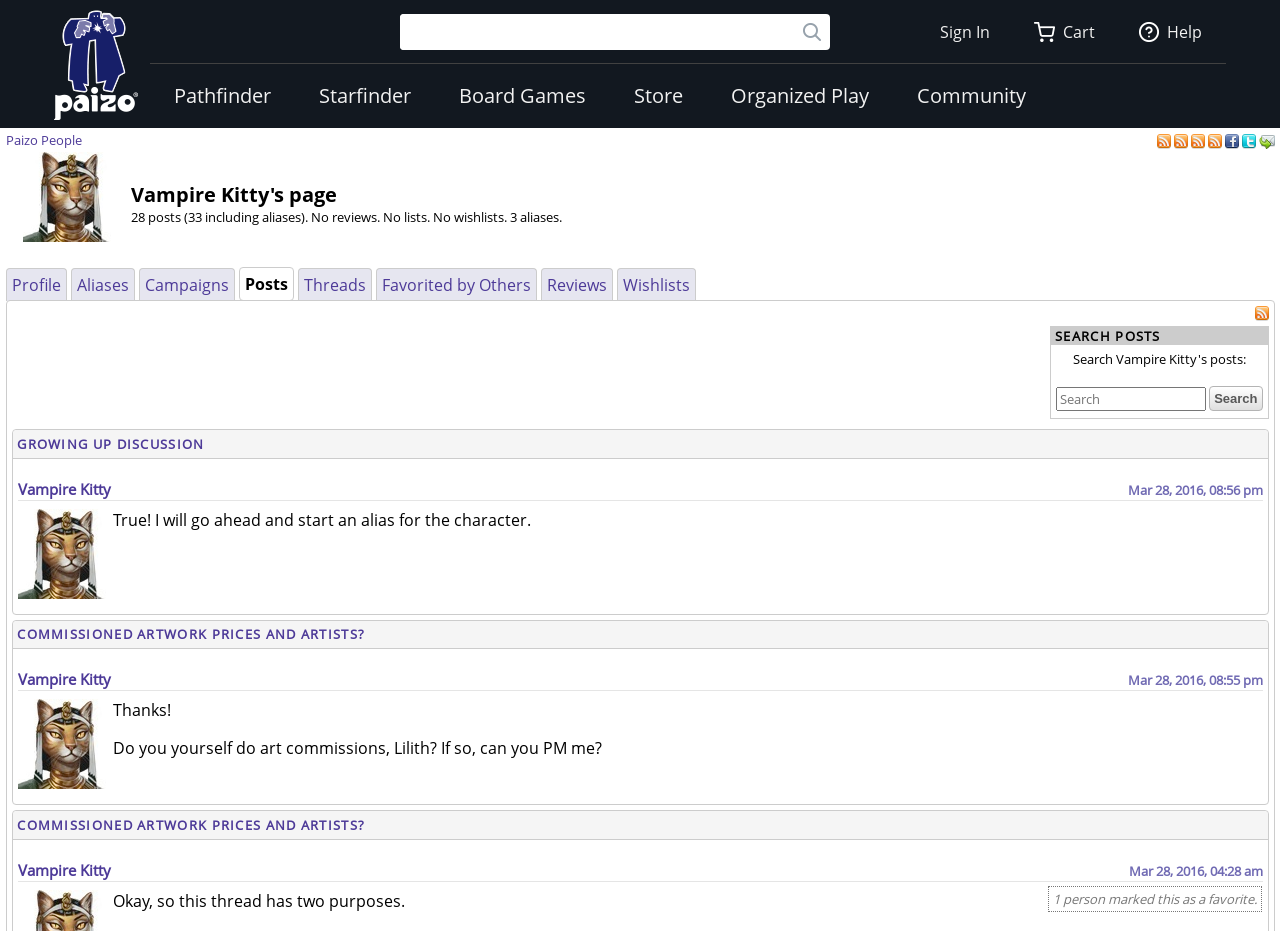Refer to the element description Mar 28, 2016, 08:55 pm and identify the corresponding bounding box in the screenshot. Format the coordinates as (top-left x, top-left y, bottom-right x, bottom-right y) with values in the range of 0 to 1.

[0.881, 0.721, 0.986, 0.74]